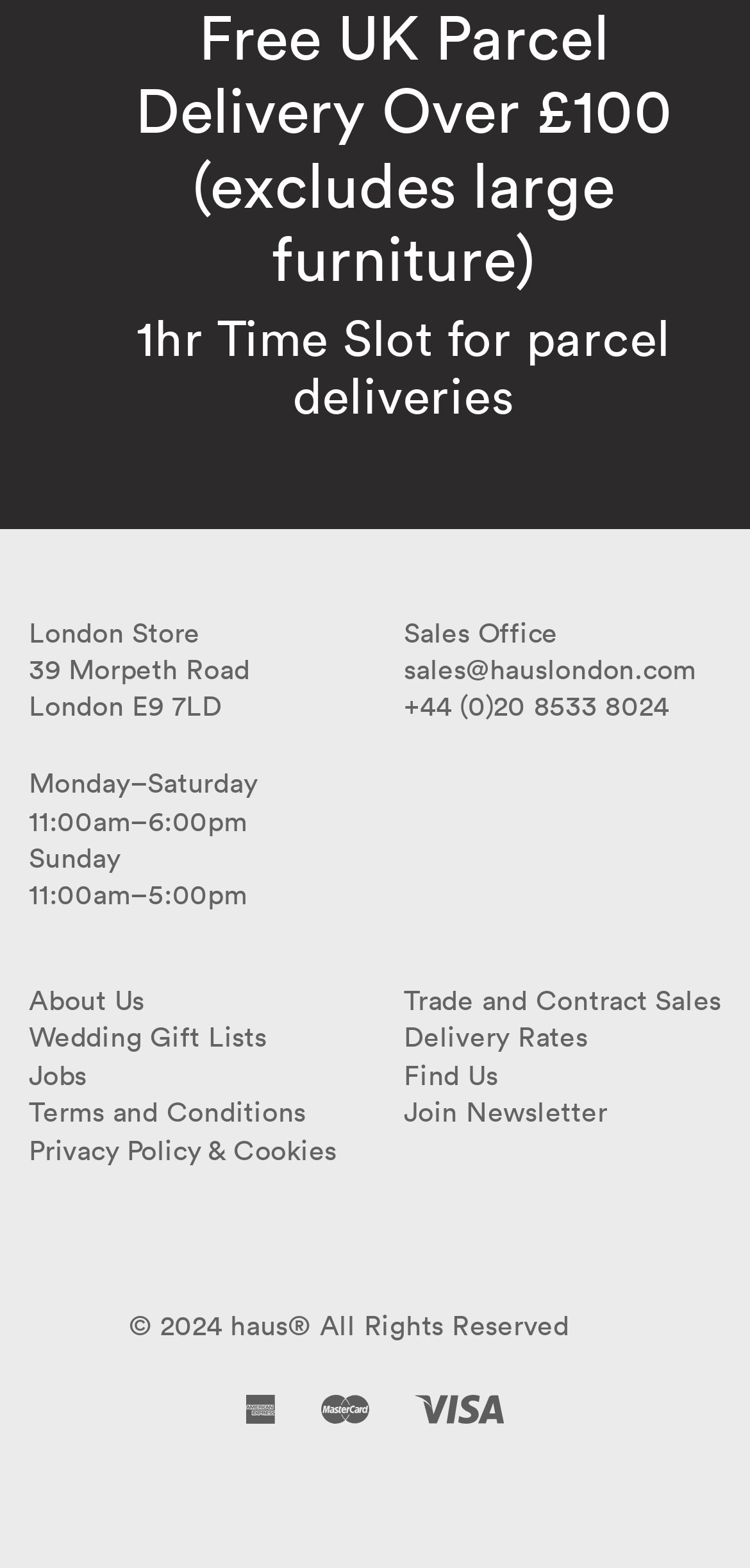What is the email address for the Sales Office?
Provide a well-explained and detailed answer to the question.

I found the email address by looking at the link elements under the contentinfo element. Specifically, I saw the link with the text 'sales@hauslondon.com' which is labeled as the Sales Office contact email.